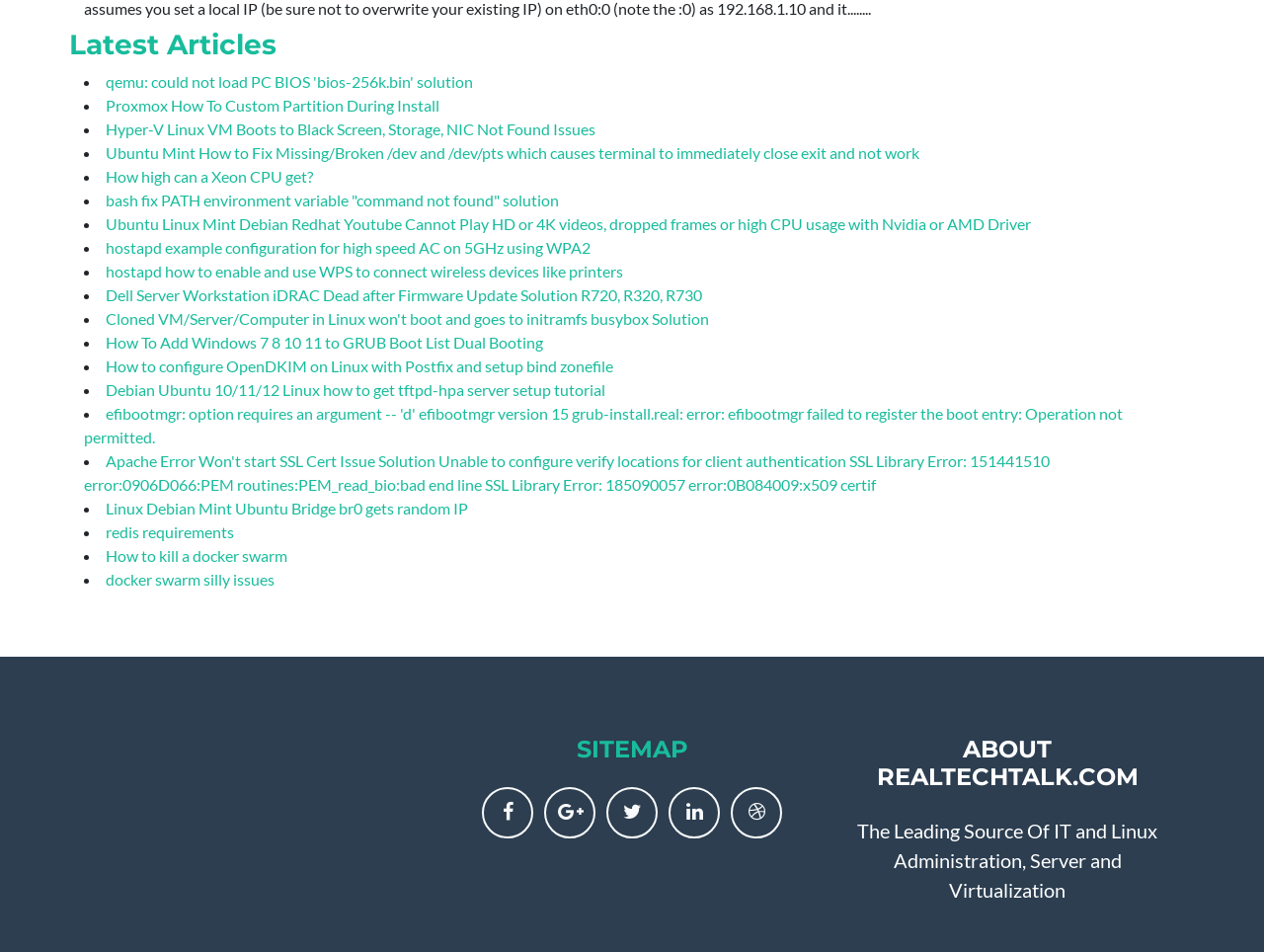Are there any social media links on this webpage?
Please ensure your answer is as detailed and informative as possible.

The webpage has a section with social media links, including Facebook, Twitter, and LinkedIn, indicating that there are social media links on this webpage.